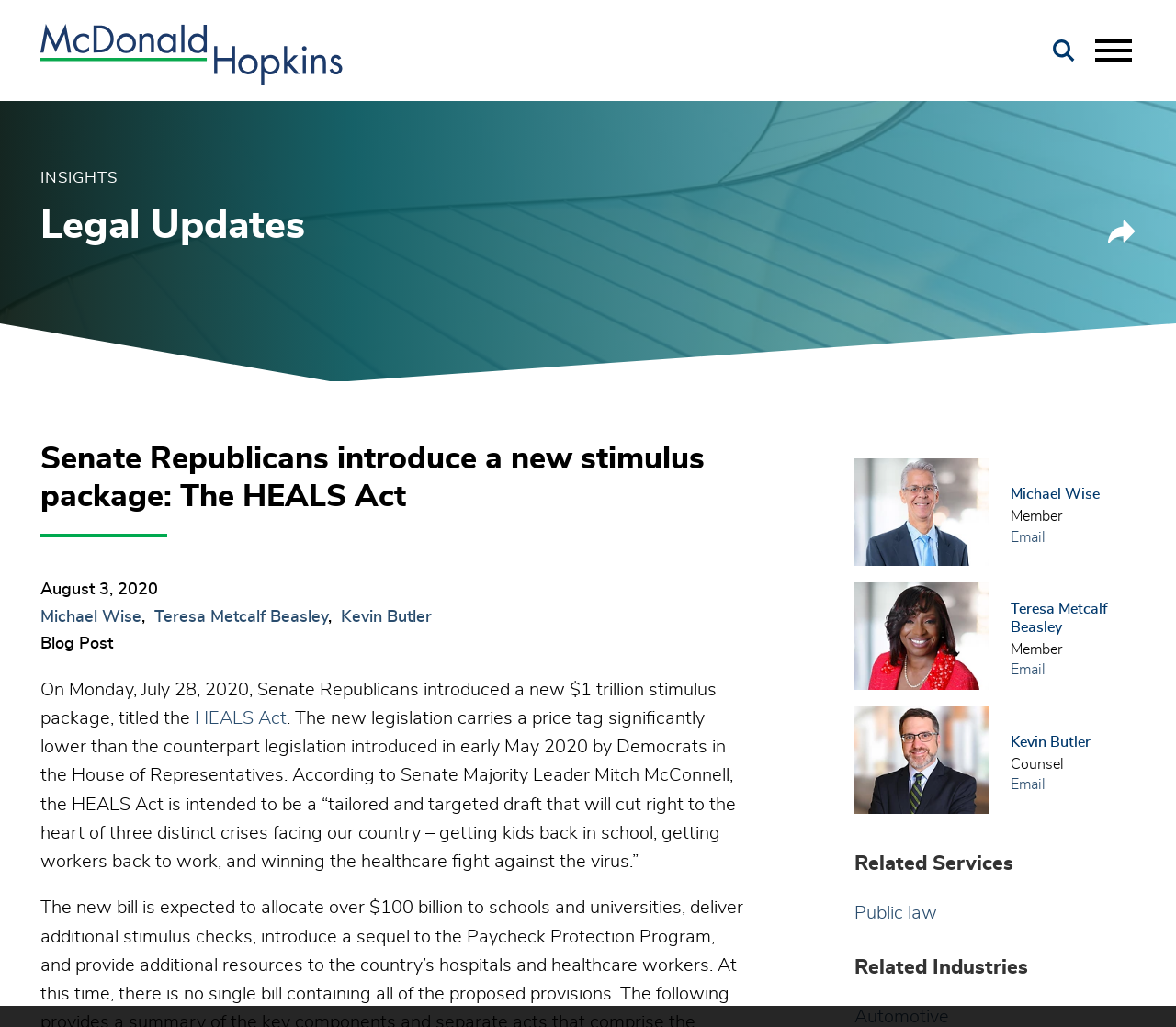From the image, can you give a detailed response to the question below:
What are the related services mentioned on the webpage?

I found the related services by looking at the heading element with the text 'Related Services' and the link with the text 'Public law' which is located below it.